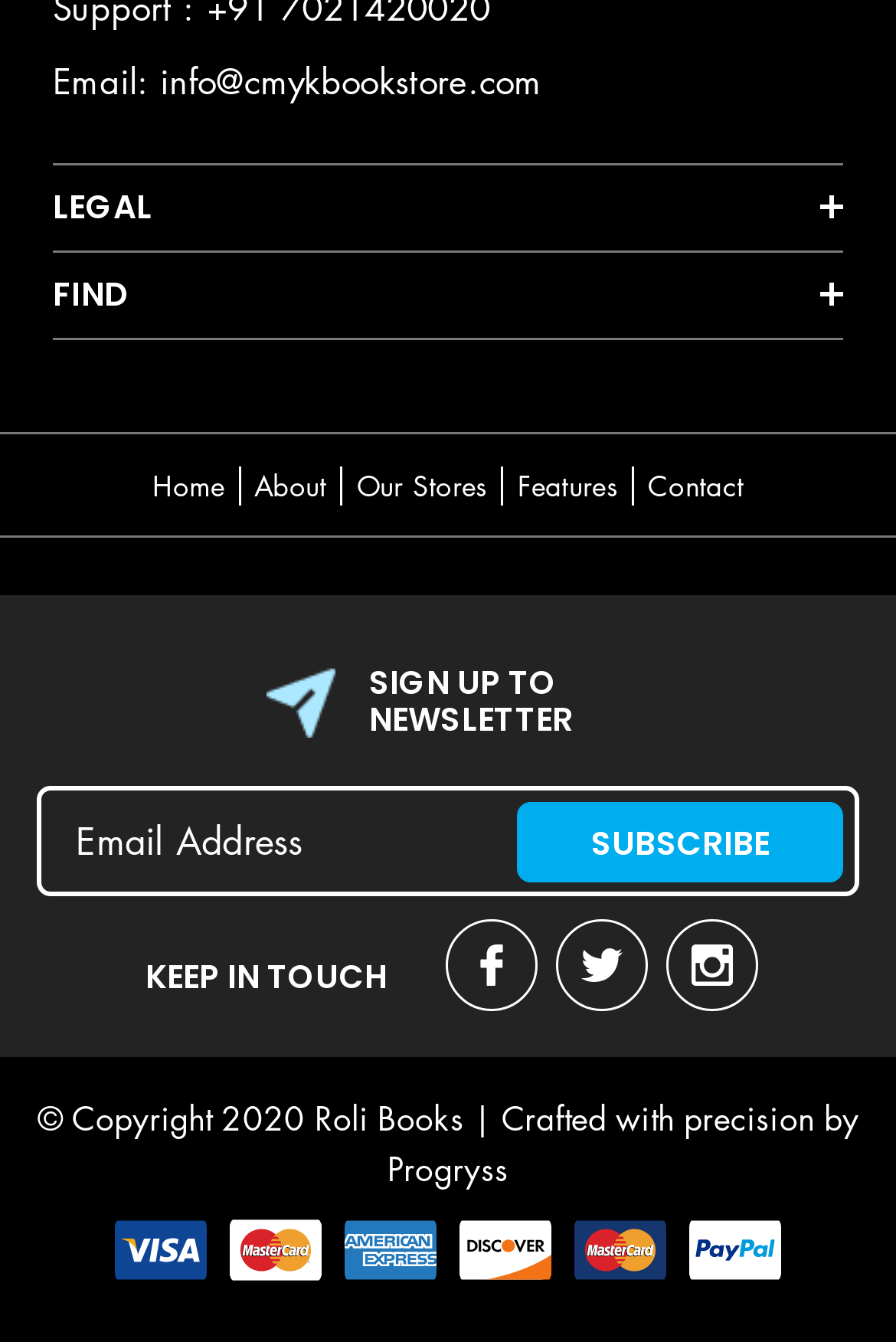Please identify the bounding box coordinates of the element on the webpage that should be clicked to follow this instruction: "Check the 'Progryss' link". The bounding box coordinates should be given as four float numbers between 0 and 1, formatted as [left, top, right, bottom].

[0.432, 0.853, 0.568, 0.887]